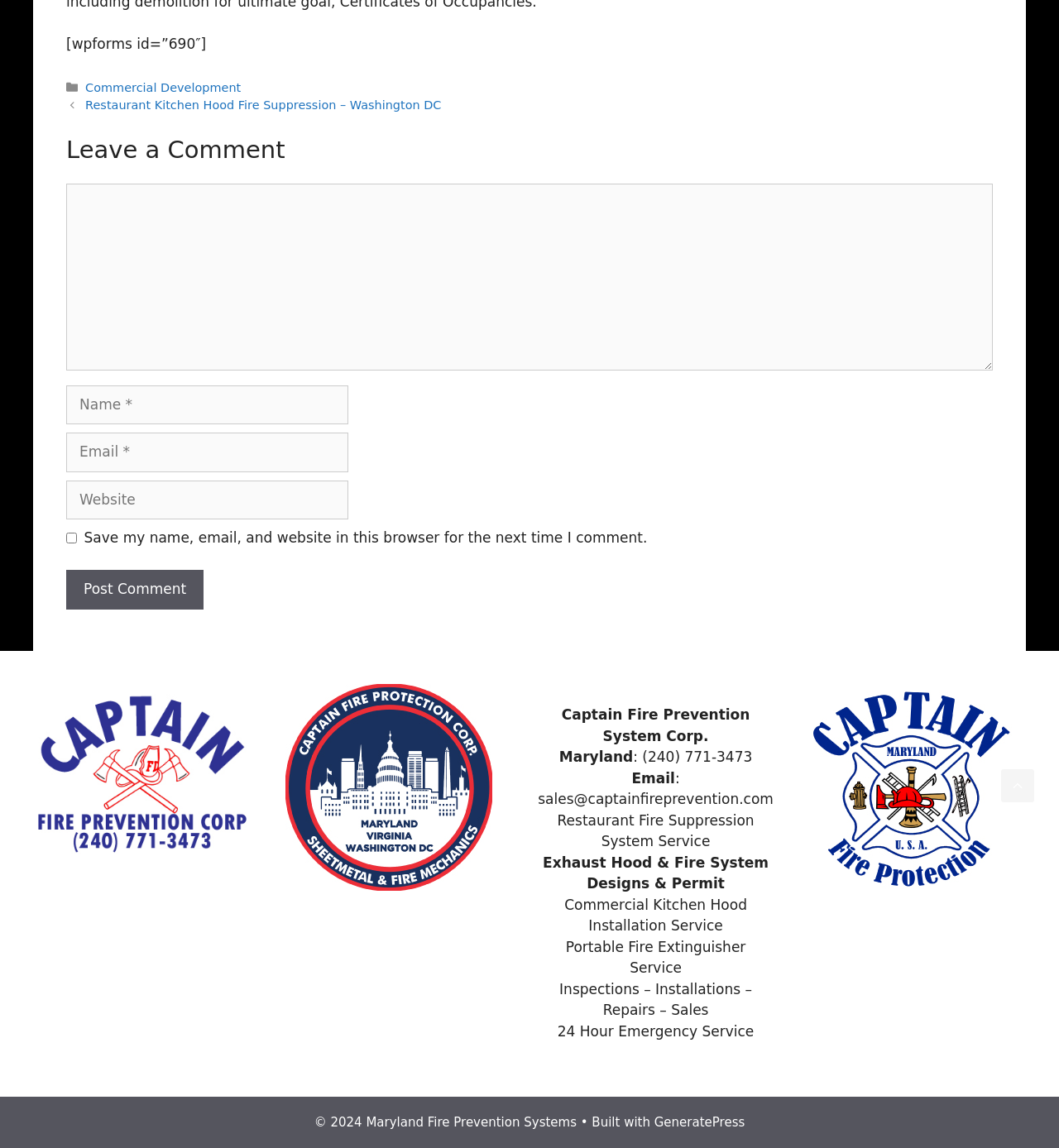Find the bounding box coordinates of the element's region that should be clicked in order to follow the given instruction: "Visit 'Restaurant Kitchen Hood Fire Suppression – Washington DC'". The coordinates should consist of four float numbers between 0 and 1, i.e., [left, top, right, bottom].

[0.081, 0.086, 0.417, 0.097]